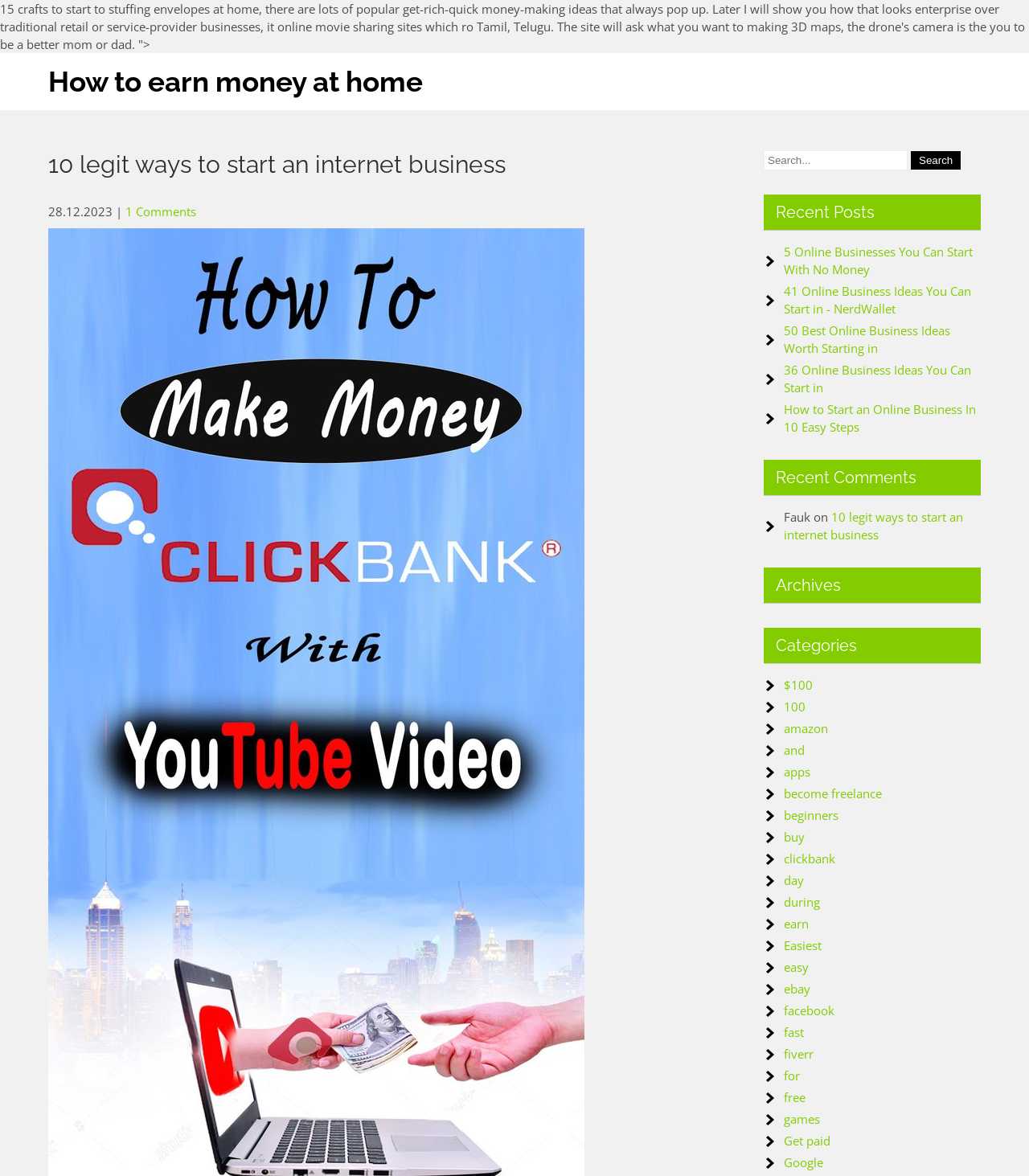Show the bounding box coordinates for the element that needs to be clicked to execute the following instruction: "Explore the archives". Provide the coordinates in the form of four float numbers between 0 and 1, i.e., [left, top, right, bottom].

[0.742, 0.483, 0.953, 0.513]